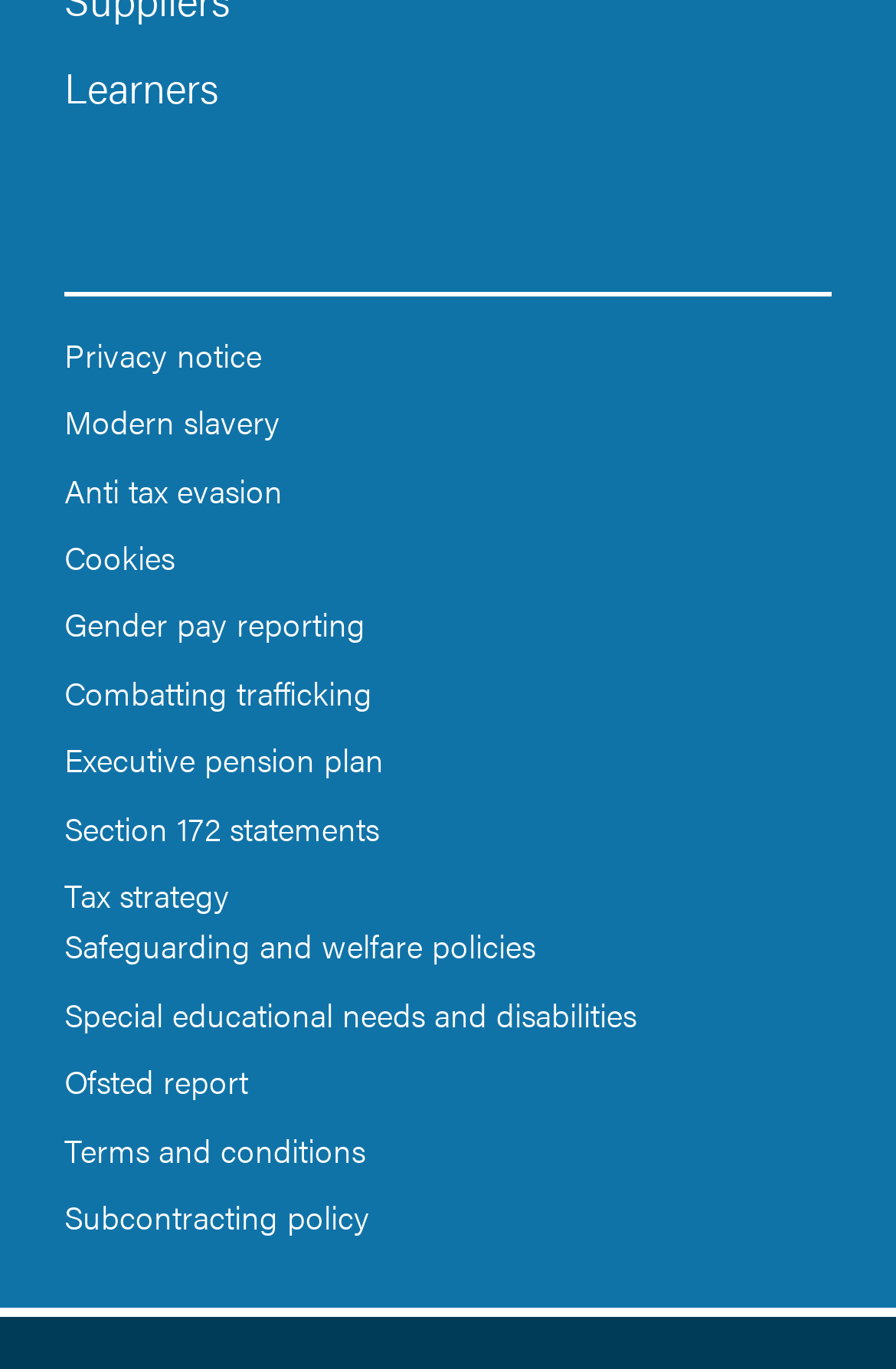Locate the coordinates of the bounding box for the clickable region that fulfills this instruction: "View Ofsted report".

[0.072, 0.771, 0.928, 0.808]